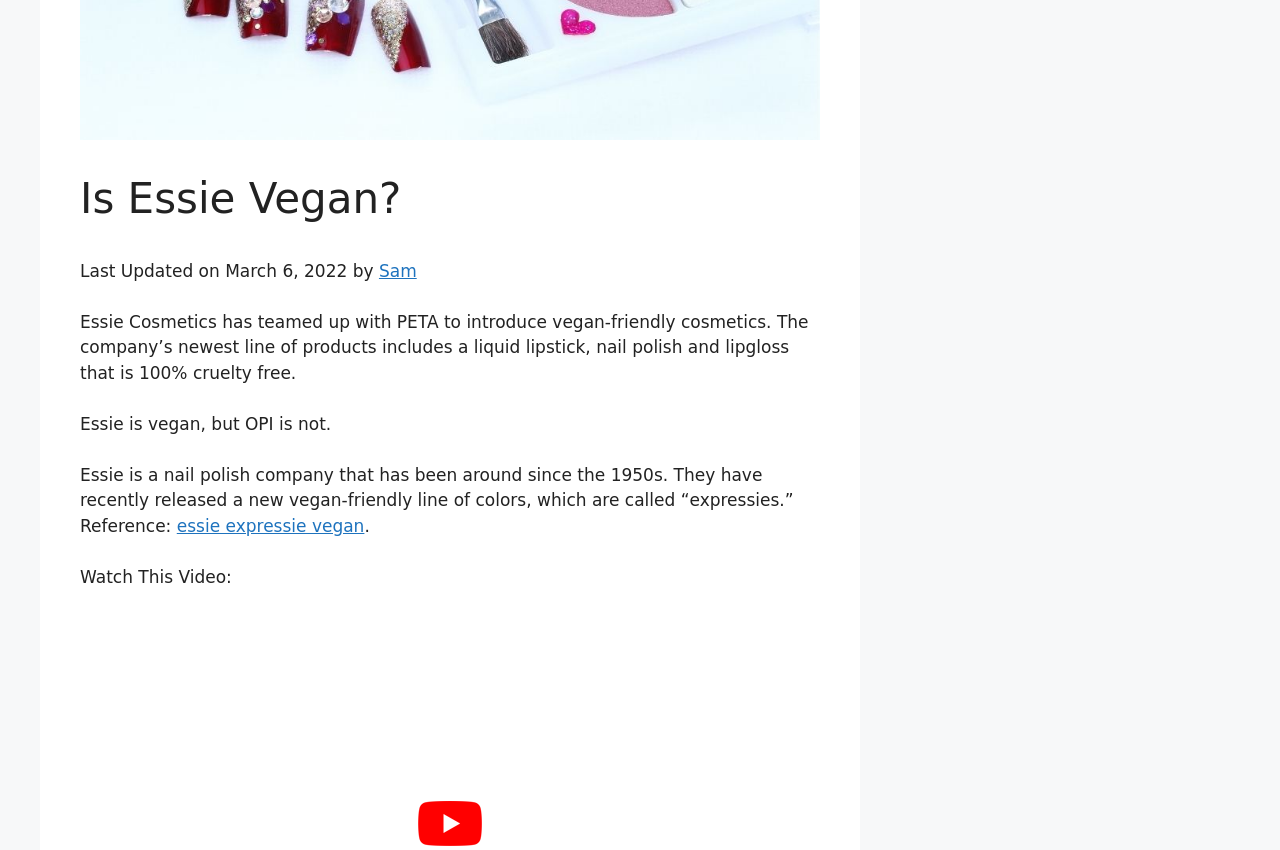Identify the bounding box coordinates for the UI element described as: "essie expressie vegan". The coordinates should be provided as four floats between 0 and 1: [left, top, right, bottom].

[0.138, 0.607, 0.285, 0.63]